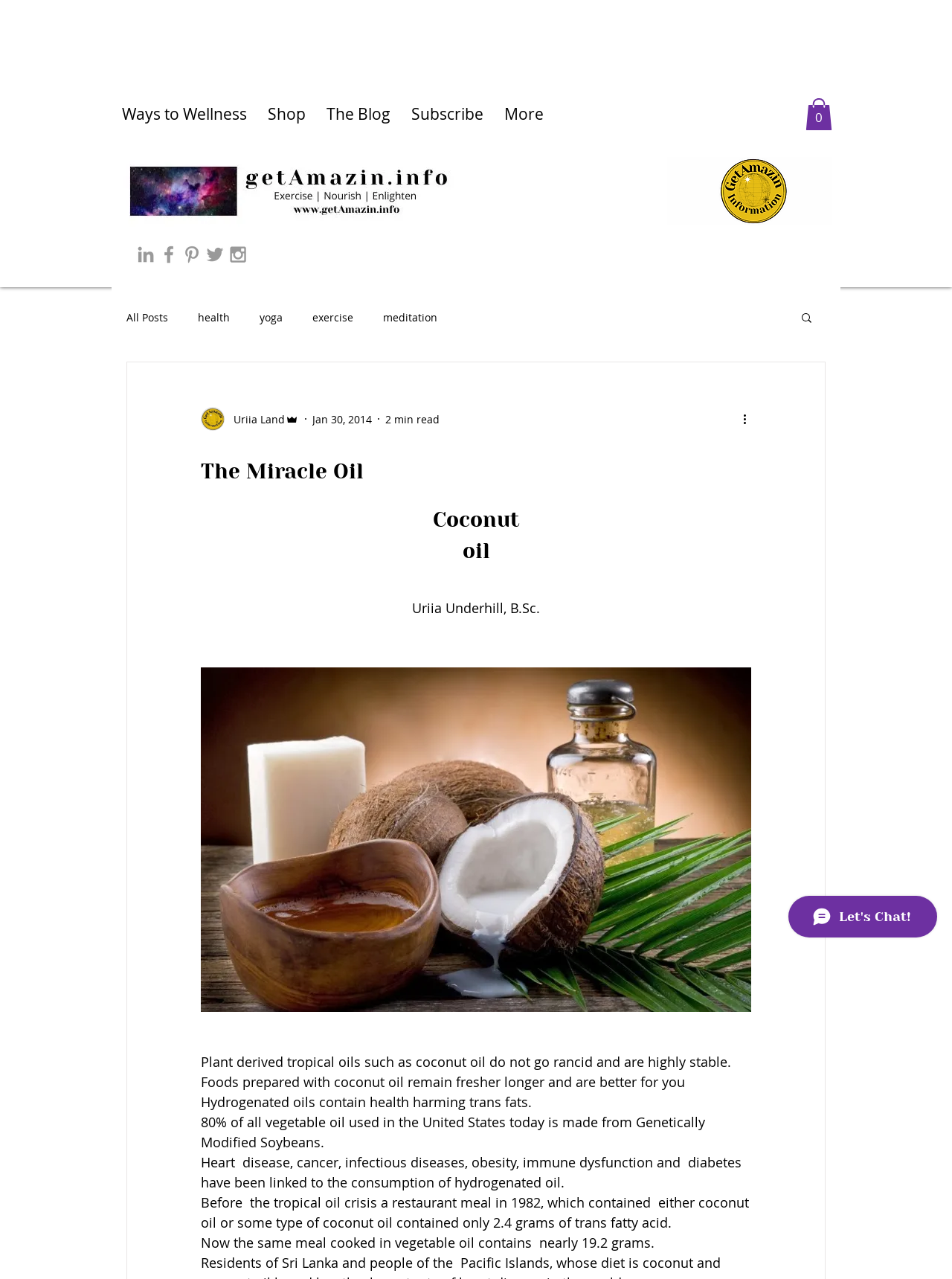What is the name of the author?
Answer the question with just one word or phrase using the image.

Uriia Underhill